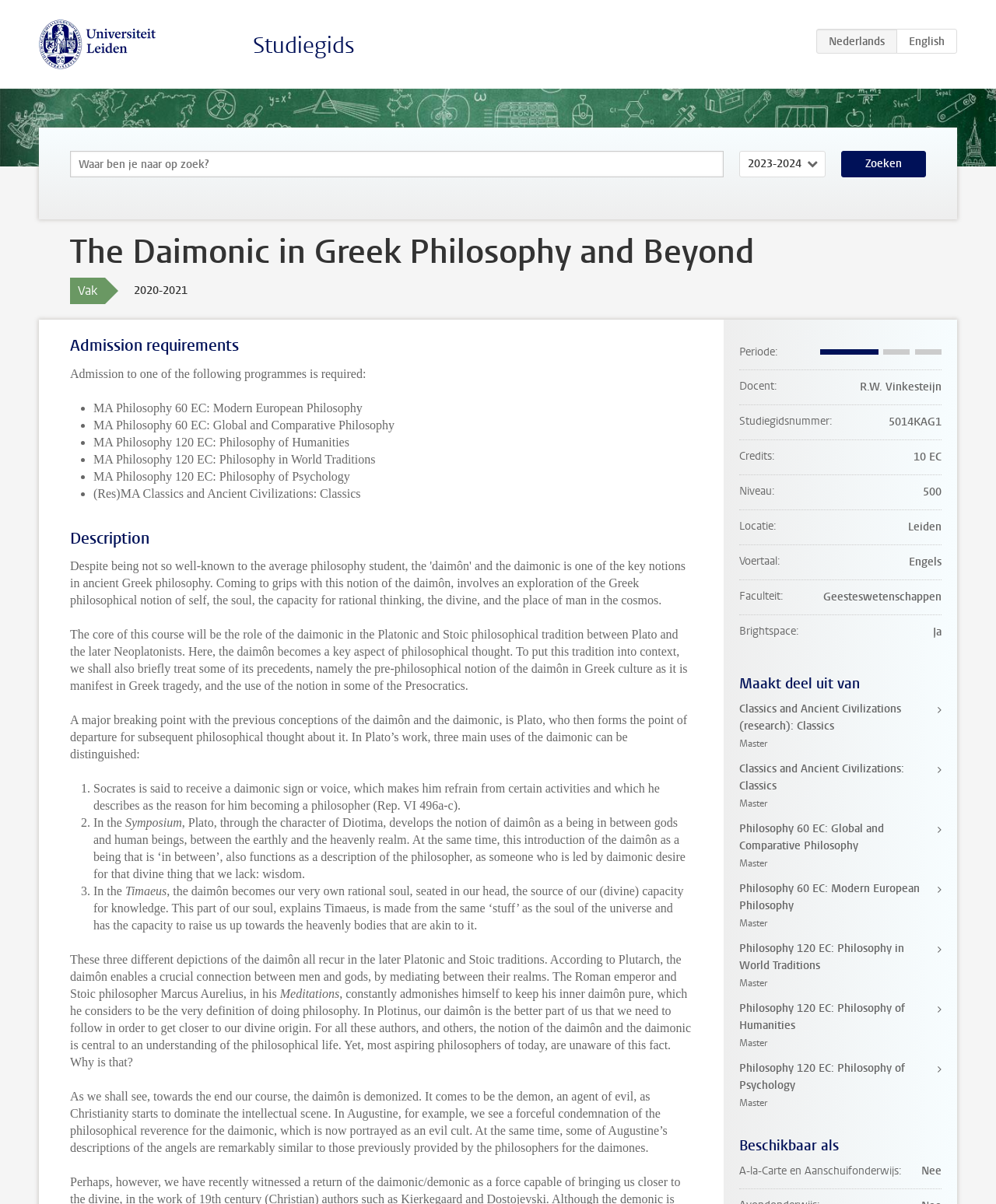Kindly determine the bounding box coordinates of the area that needs to be clicked to fulfill this instruction: "Select academic year".

[0.742, 0.125, 0.829, 0.147]